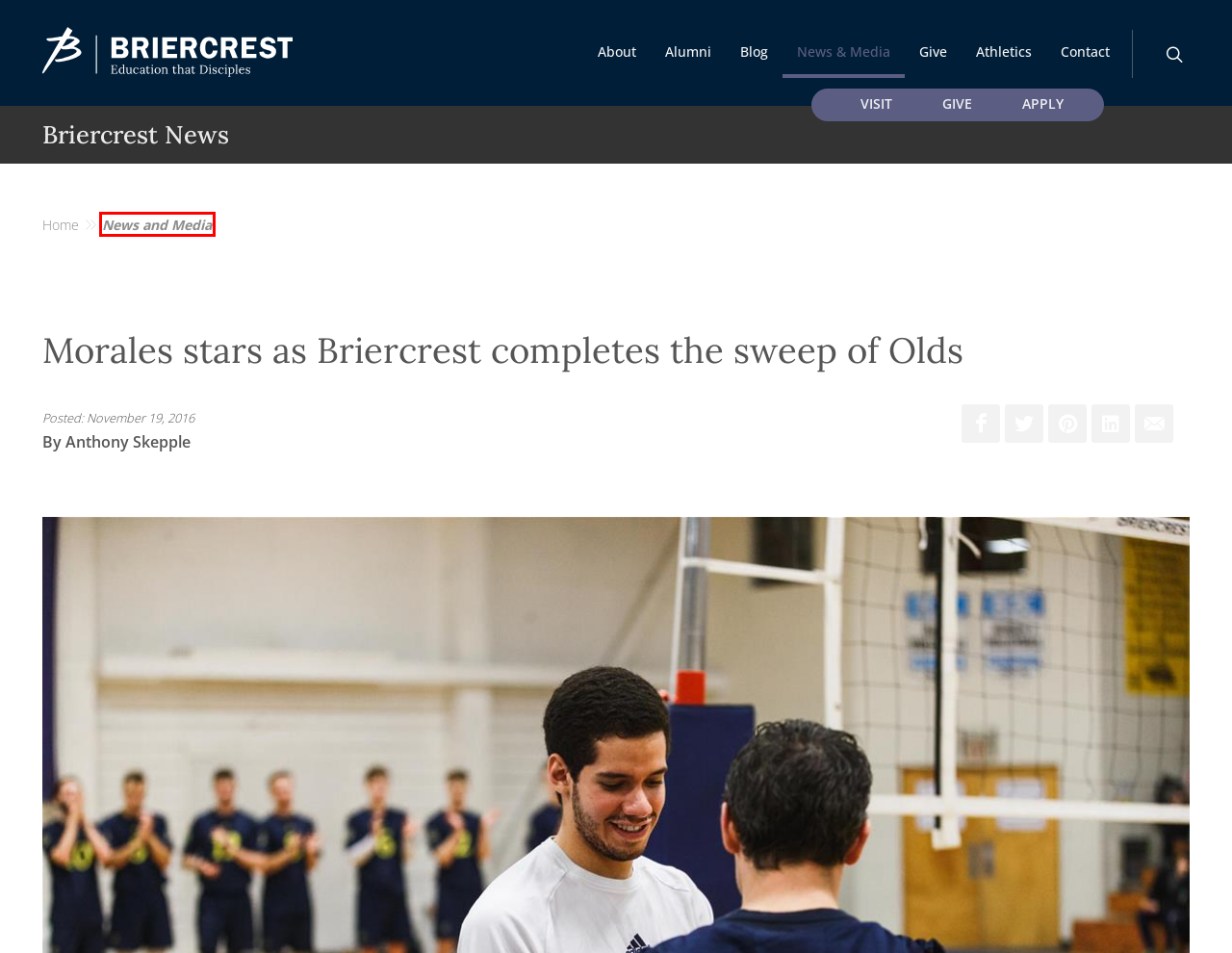Examine the screenshot of a webpage with a red bounding box around a UI element. Select the most accurate webpage description that corresponds to the new page after clicking the highlighted element. Here are the choices:
A. Briercrest Christian Academy, College and Seminary | Canada
B. Kaléo Leadership Program
C. Events at Briercrest
D. Briercrest Athletics
E. International Students coming to Briercrest
F. Event Services
G. Give to the Mission of Briercrest
H. Briercrest News and Media

H